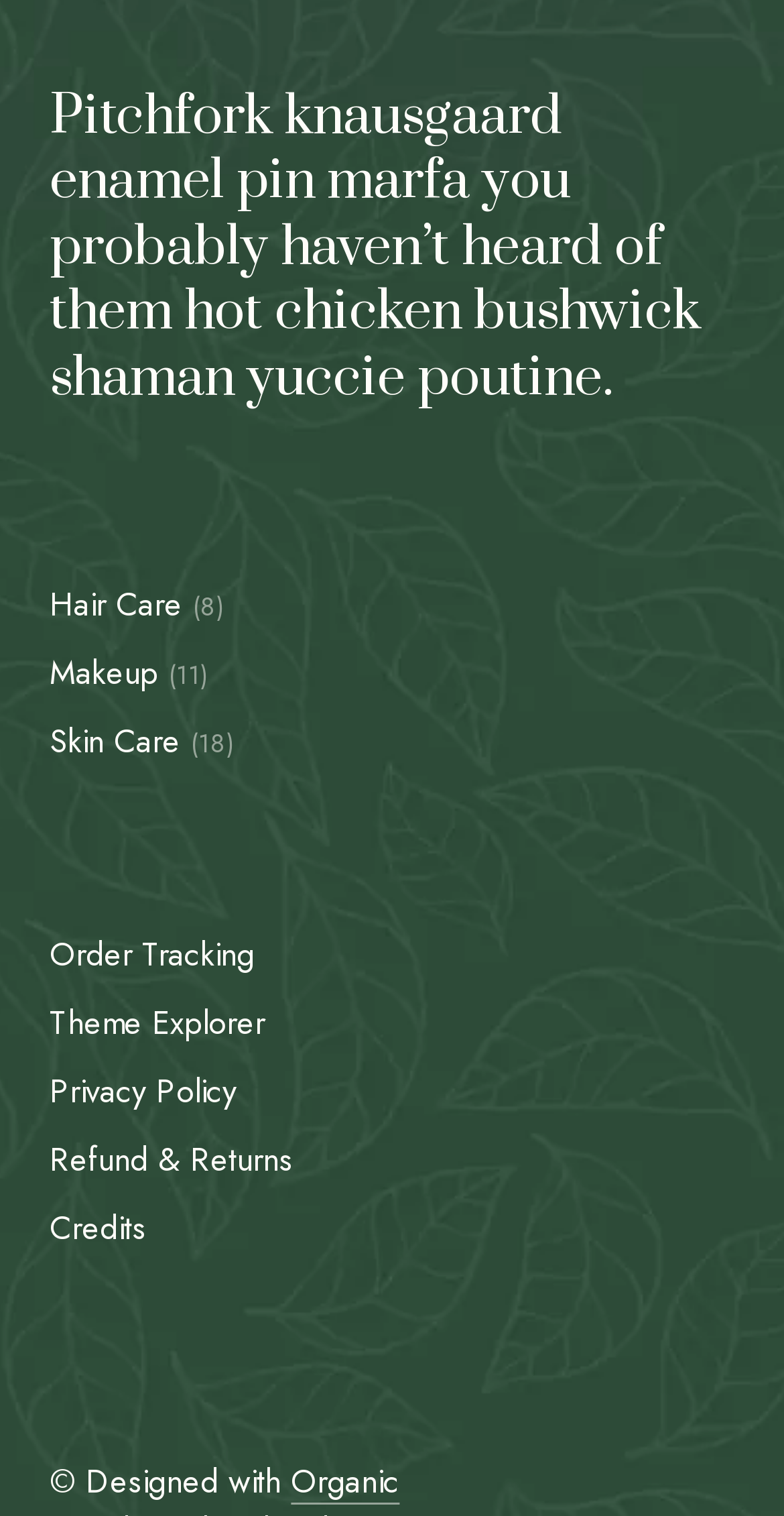Find the bounding box coordinates for the area you need to click to carry out the instruction: "Click on Hair Care". The coordinates should be four float numbers between 0 and 1, indicated as [left, top, right, bottom].

[0.064, 0.384, 0.233, 0.414]